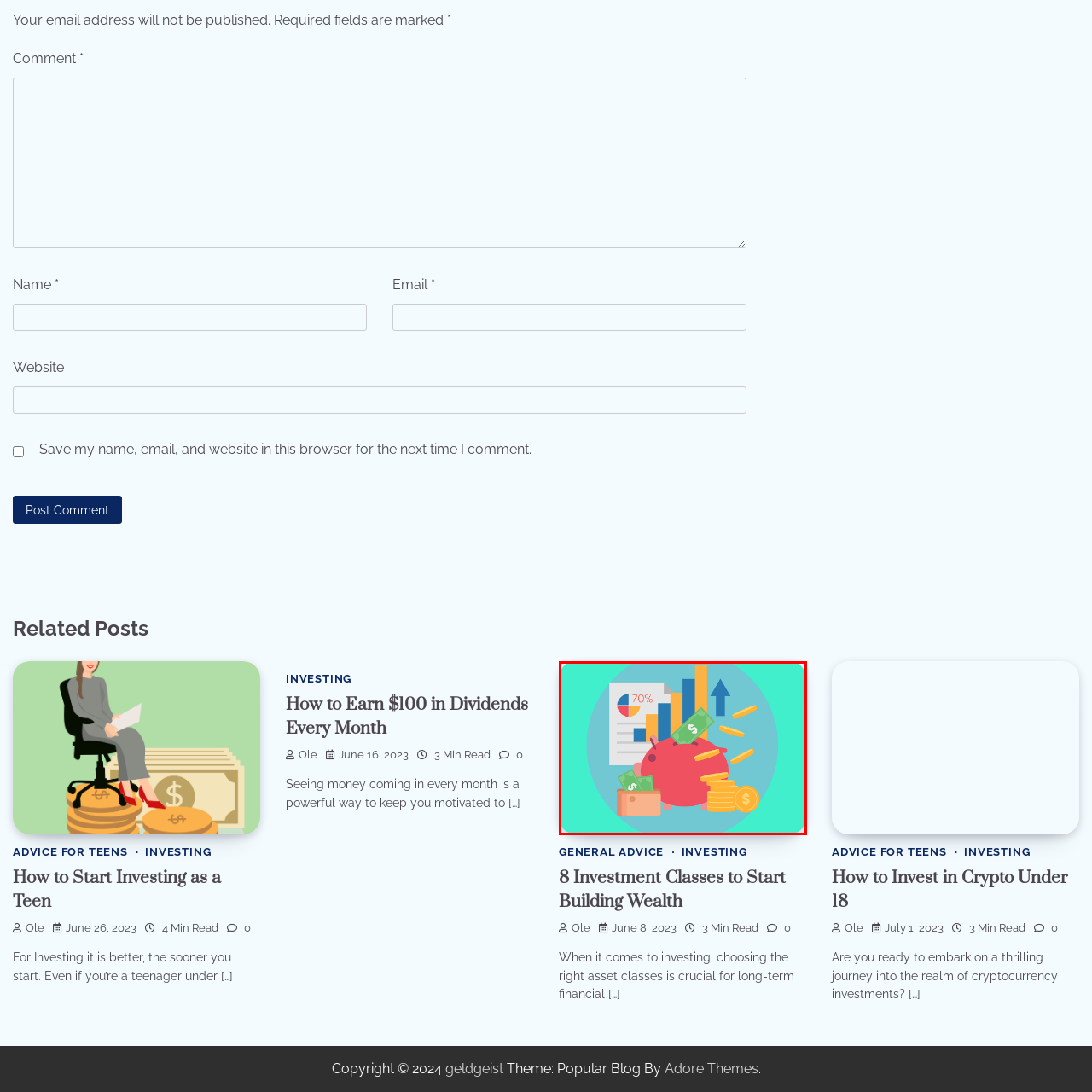What does the bar graph represent?
Focus on the area within the red boundary in the image and answer the question with one word or a short phrase.

increasing investment